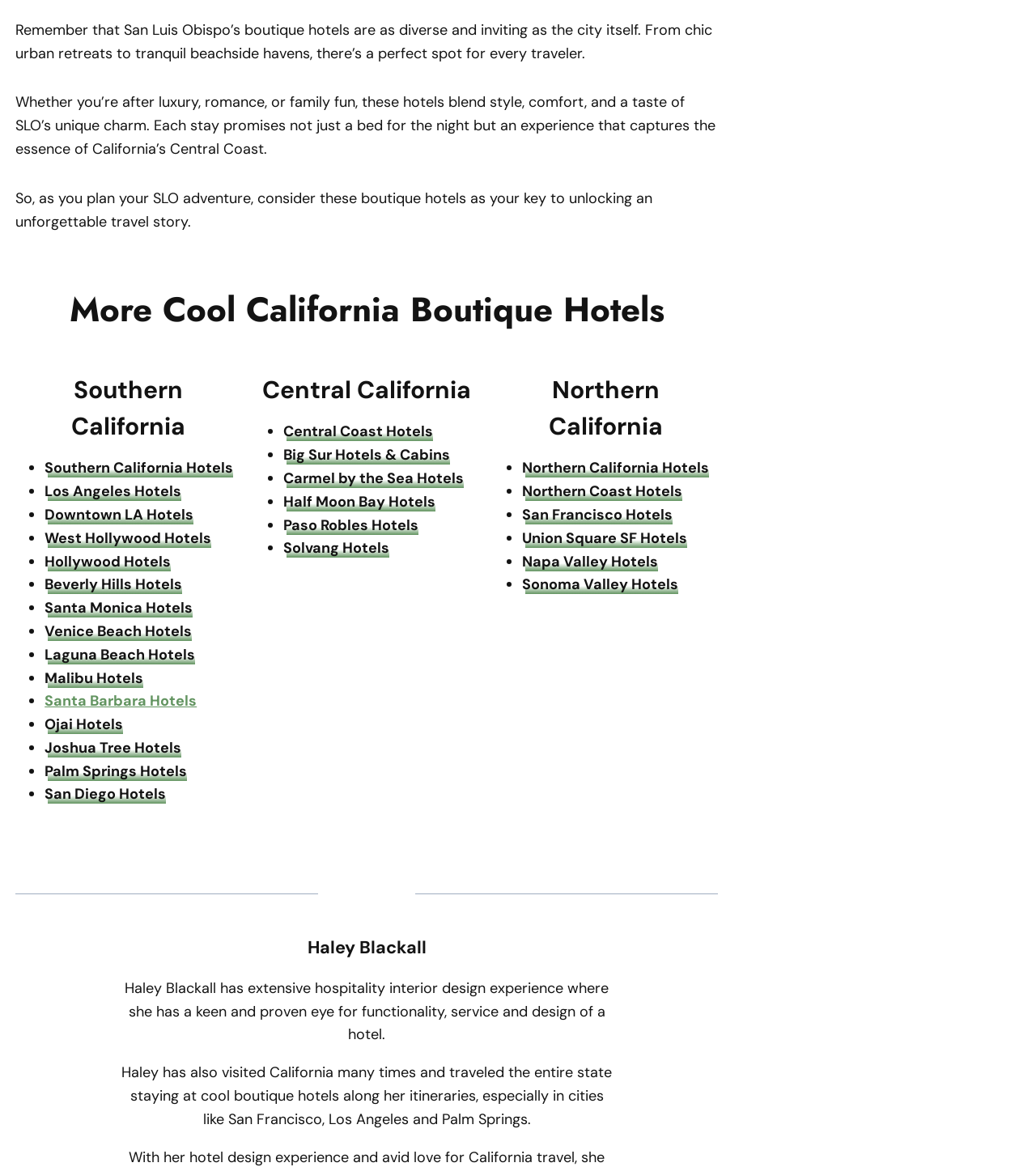Please specify the bounding box coordinates of the clickable region necessary for completing the following instruction: "Visit 'Palm Springs Hotels'". The coordinates must consist of four float numbers between 0 and 1, i.e., [left, top, right, bottom].

[0.043, 0.652, 0.181, 0.669]